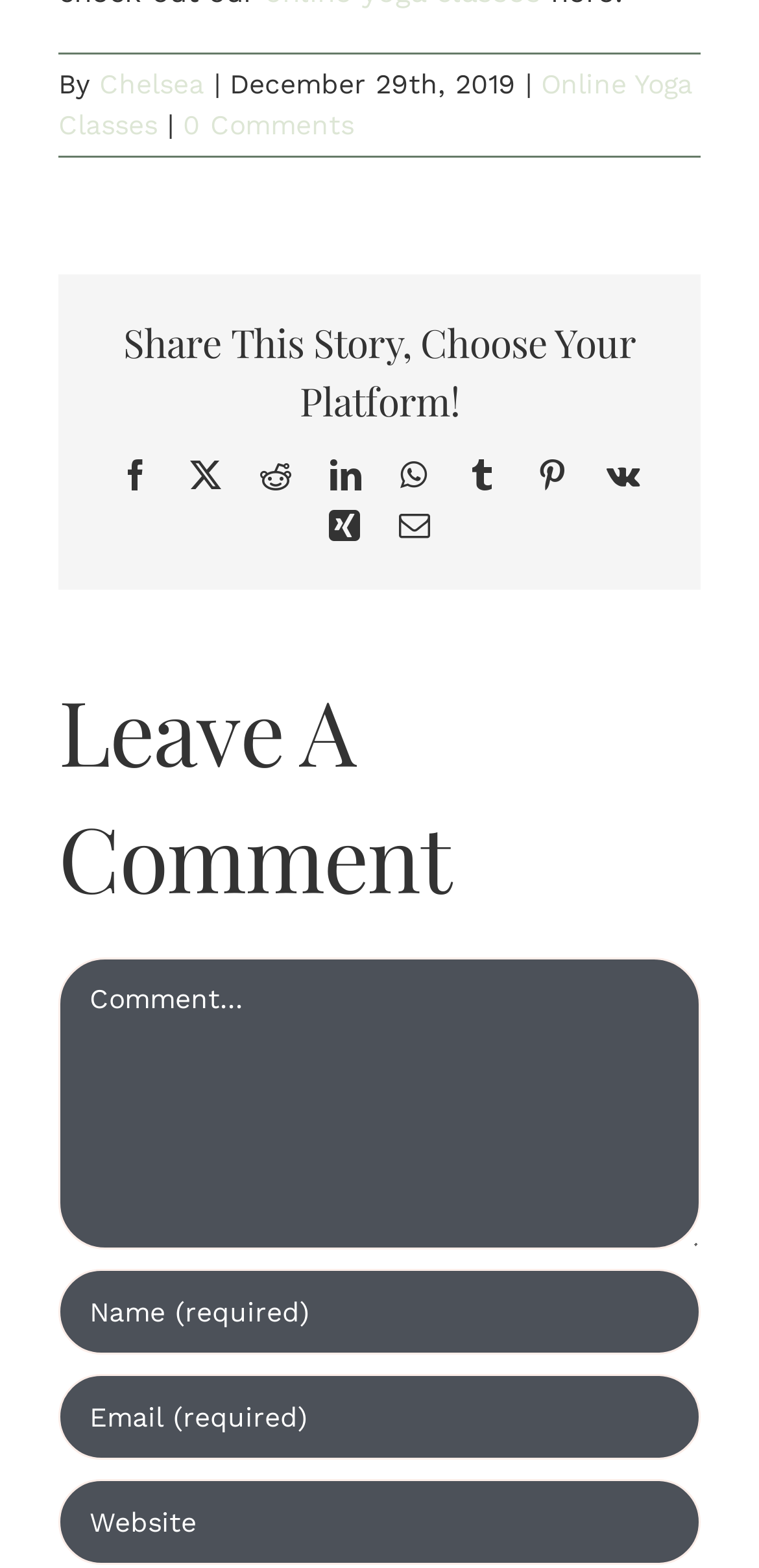Provide a thorough and detailed response to the question by examining the image: 
What is the purpose of the textboxes at the bottom?

The textboxes at the bottom of the webpage are labeled as 'Comment', 'Name (required)', 'Email (required)', and 'URL'. These are used to leave a comment on the article, and the required fields are 'Comment', 'Name', and 'Email'.